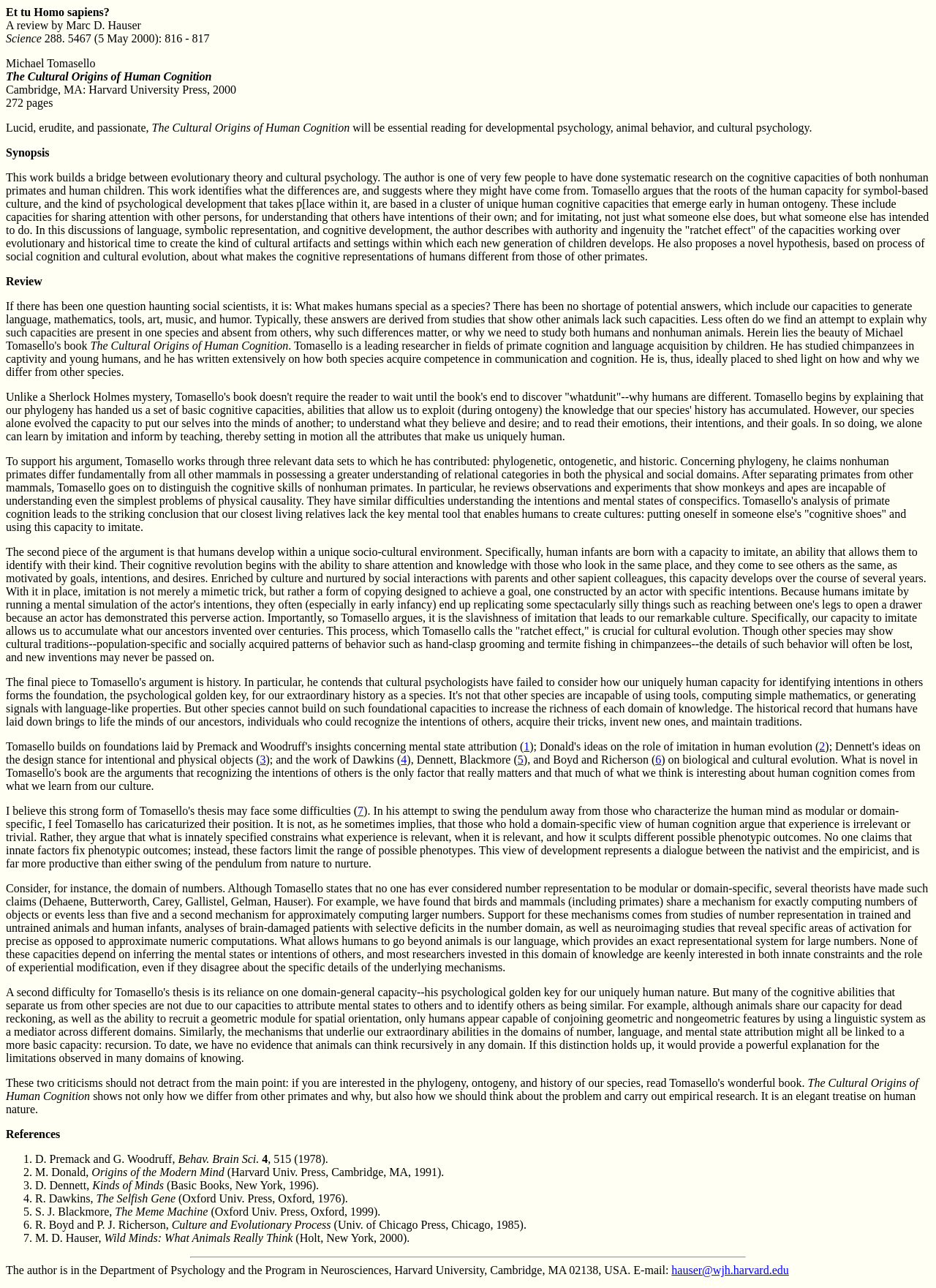Generate a comprehensive description of the webpage.

This webpage is a book review of "The Cultural Origins of Human Cognition" by Michael Tomasello. The review is written by Marc D. Hauser, a researcher in the fields of primate cognition and language acquisition by children. 

At the top of the page, there is a title "Hauser reviews Tomasello's The Cultural Origins of Human Cognition" followed by a subtitle "Et tu Homo sapiens?" and the author's name "A review by Marc D. Hauser". Below this, there is some publication information, including the journal name "Science", volume and issue numbers, and publication date.

The main content of the review is divided into several sections. The first section provides a brief summary of the book, highlighting Tomasello's argument that human cognition is unique due to our ability to put ourselves in someone else's "cognitive shoes" and understand their intentions and mental states. 

The next section is a detailed analysis of Tomasello's argument, which is supported by three data sets: phylogenetic, ontogenetic, and historic. The reviewer discusses Tomasello's analysis of primate cognition, human infants' ability to imitate, and the "ratchet effect" of cultural evolution.

The review also includes some criticisms of Tomasello's views, particularly his characterization of the modular or domain-specific view of human cognition. The reviewer argues that Tomasello has caricaturized this position and that innate factors do not fix phenotypic outcomes but rather limit the range of possible phenotypes.

The webpage also includes a list of references cited in the review, with links to the corresponding publications. At the bottom of the page, there is a separator line, followed by the reviewer's contact information, including his email address.